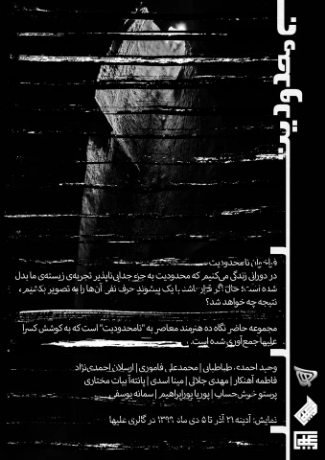From the details in the image, provide a thorough response to the question: What is the duration of the 'Limitlessness' exhibition?

The caption provides the specific dates of the exhibition, which are December 11 to December 25, 2020, allowing us to determine the duration of the event.